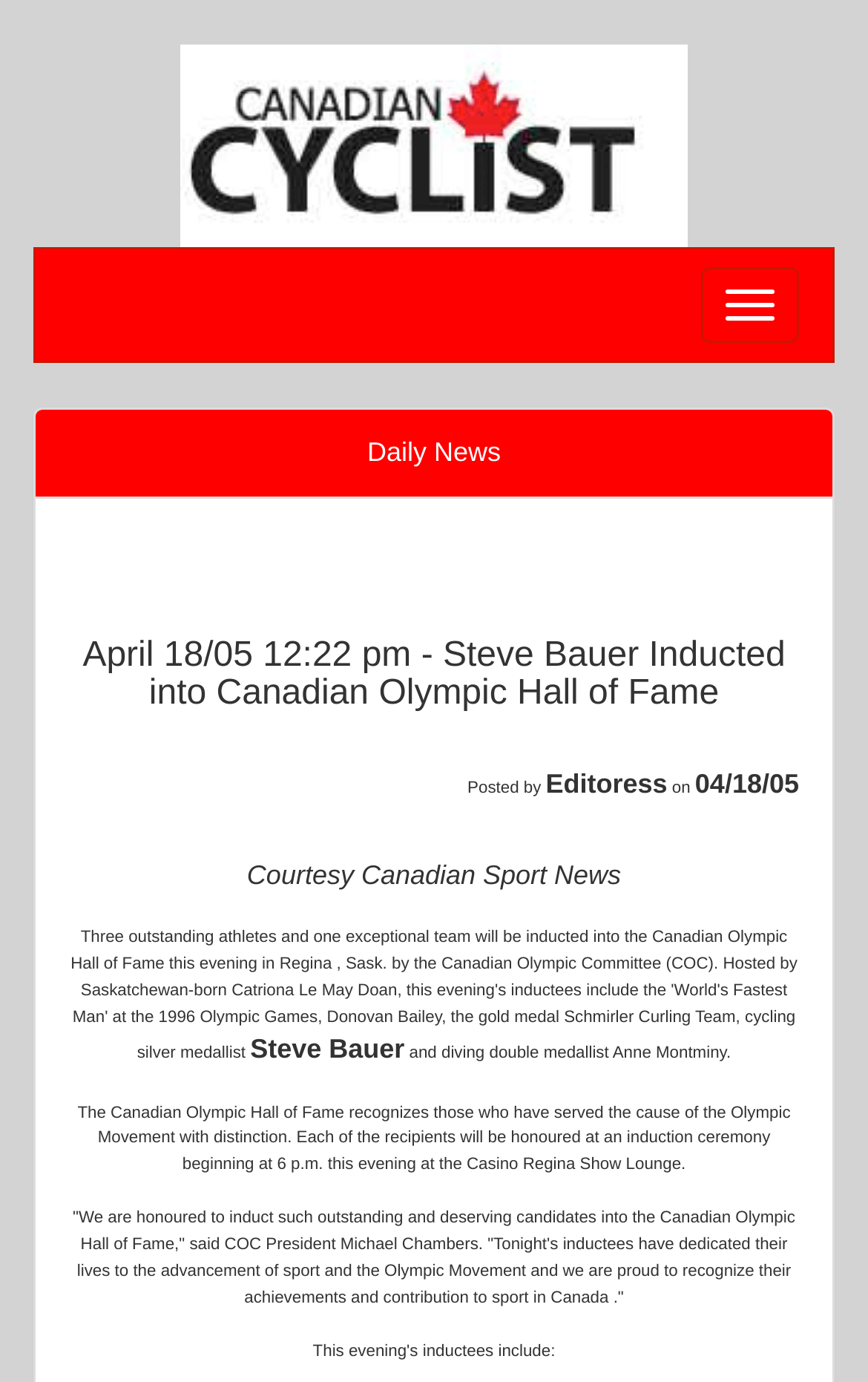Detail the various sections and features of the webpage.

The webpage is about Canadian Cyclist Online, a source for Canadian cycling news and information. At the top left, there is a link to "Canadian Cyclist" accompanied by an image with the same name. To the right of this image, there is a button labeled "Toggle navigation". Below these elements, there is a heading "Daily News" with a link to "Daily News" underneath. 

The main content of the webpage is an article about Steve Bauer being inducted into the Canadian Olympic Hall of Fame. The article's title is "Steve Bauer Inducted into Canadian Olympic Hall of Fame" and is displayed prominently. The article's content is divided into paragraphs, with the first paragraph mentioning the induction ceremony and the recognition of those who have served the Olympic Movement with distinction. 

The article also quotes COC President Michael Chambers, who expresses pride in recognizing the achievements and contributions of the inductees to sport in Canada. The text is arranged in a clear and readable format, with headings and paragraphs that make it easy to follow.